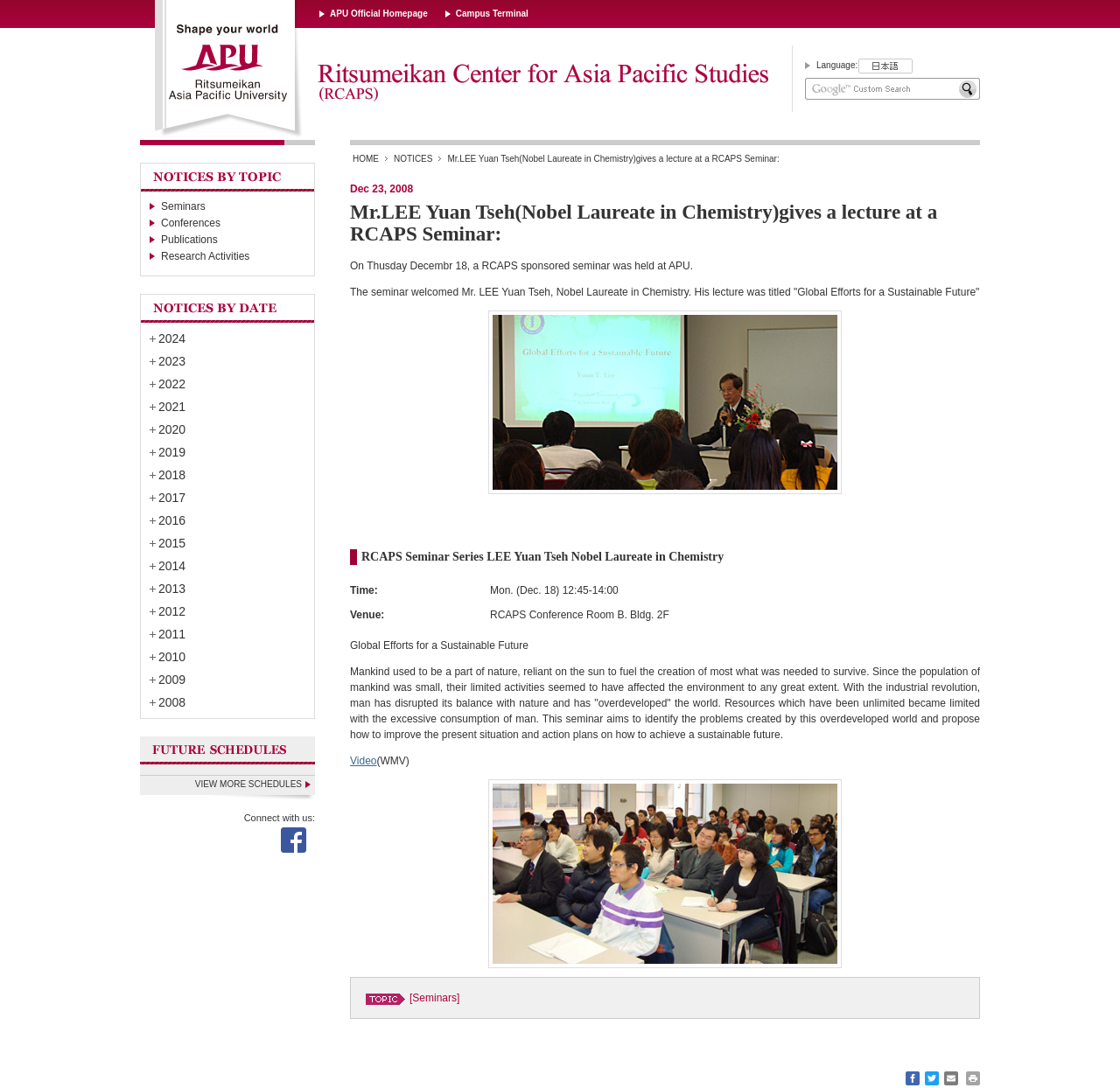Identify the main heading from the webpage and provide its text content.

Ritsumeikan Asia Pacific University